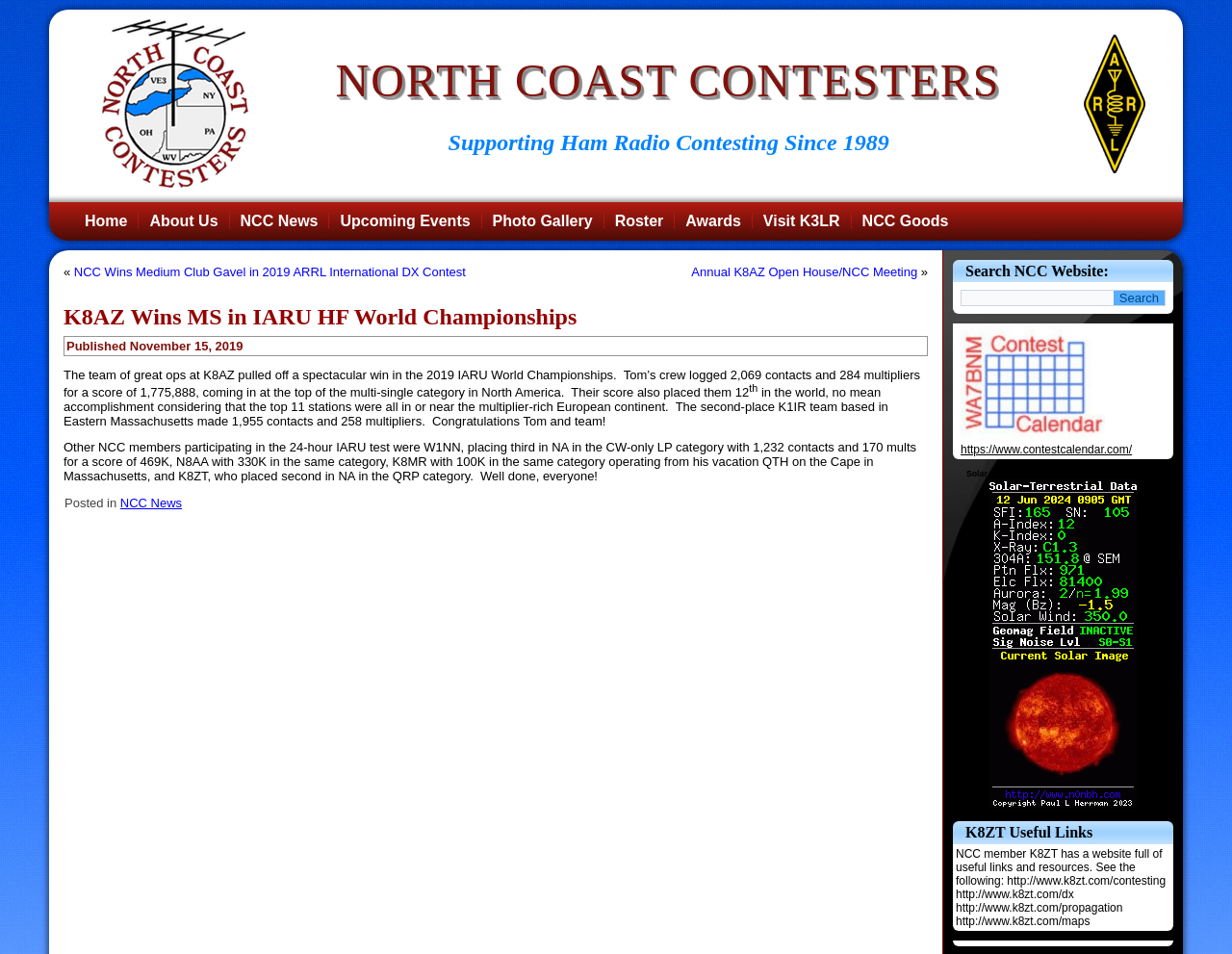Provide the bounding box coordinates in the format (top-left x, top-left y, bottom-right x, bottom-right y). All values are floating point numbers between 0 and 1. Determine the bounding box coordinate of the UI element described as: value="Search"

[0.904, 0.305, 0.945, 0.32]